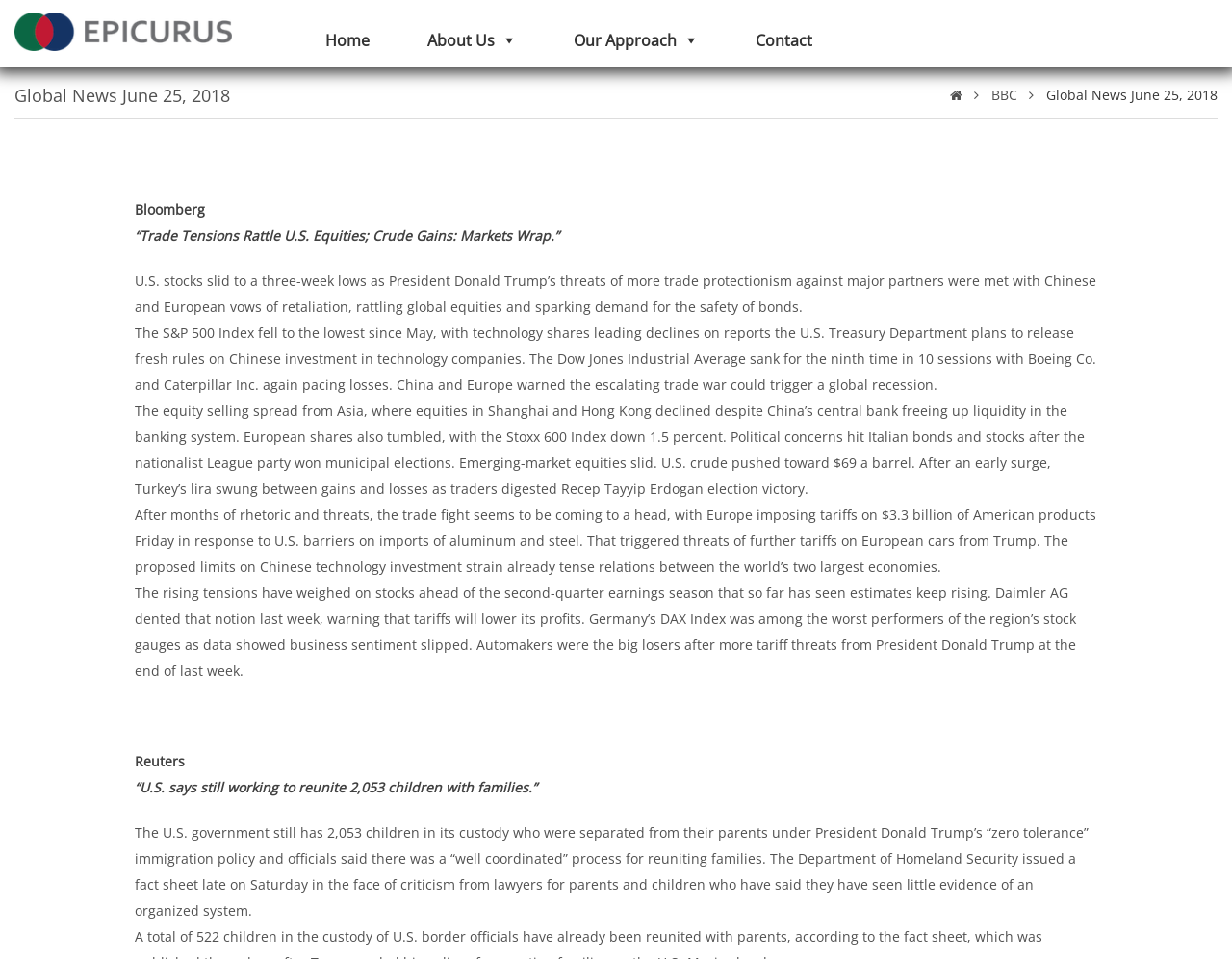Generate a comprehensive description of the webpage.

The webpage appears to be a news article page with a focus on global news from June 25, 2018. At the top left, there is a link to "Epicurus" accompanied by a small image, and a heading that reads "Global News June 25, 2018". 

To the right of the heading, there are four links: "Home", "About Us" with a dropdown menu, "Our Approach" with a dropdown menu, and "Contact". 

Below the heading, there are three links: a Facebook icon, a link to "BBC", and a link to the current page "Global News June 25, 2018". The main content of the page is a news article with a title "“Trade Tensions Rattle U.S. Equities; Crude Gains: Markets Wrap.”" and several paragraphs of text discussing the impact of trade tensions on global equities and economies. The article cites sources from Bloomberg and Reuters.

The article is divided into several sections, each discussing different aspects of the trade tensions, including the impact on the S&P 500 Index, the Dow Jones Industrial Average, and the reaction of China and Europe to the trade war. There are also mentions of the impact on specific companies, such as Boeing Co. and Caterpillar Inc., and the effect on emerging markets and currencies.

At the bottom of the article, there is another news snippet with a title "“U.S. says still working to reunite 2,053 children with families.”" and a brief summary of the US government's efforts to reunite children with their families under the "zero tolerance" immigration policy.